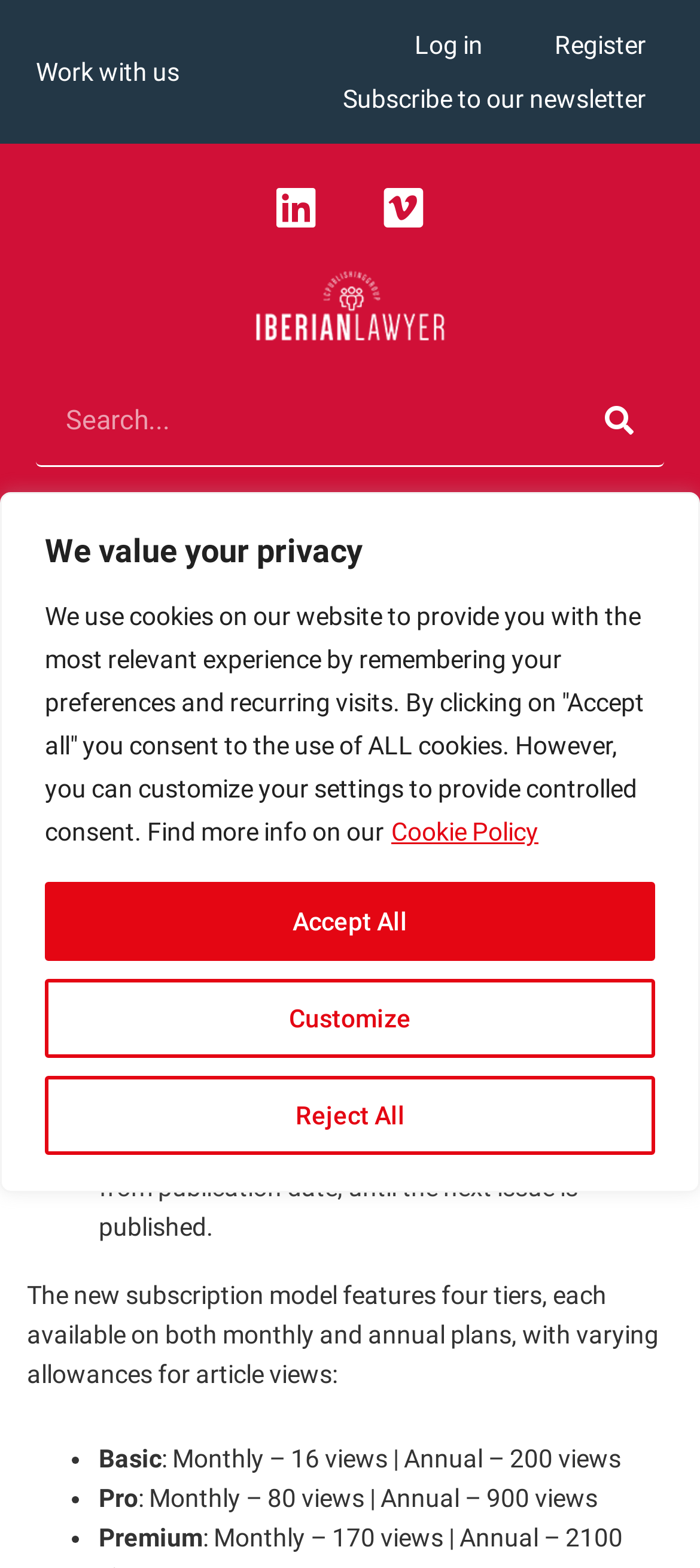Please indicate the bounding box coordinates of the element's region to be clicked to achieve the instruction: "Register to the website". Provide the coordinates as four float numbers between 0 and 1, i.e., [left, top, right, bottom].

[0.741, 0.011, 0.974, 0.046]